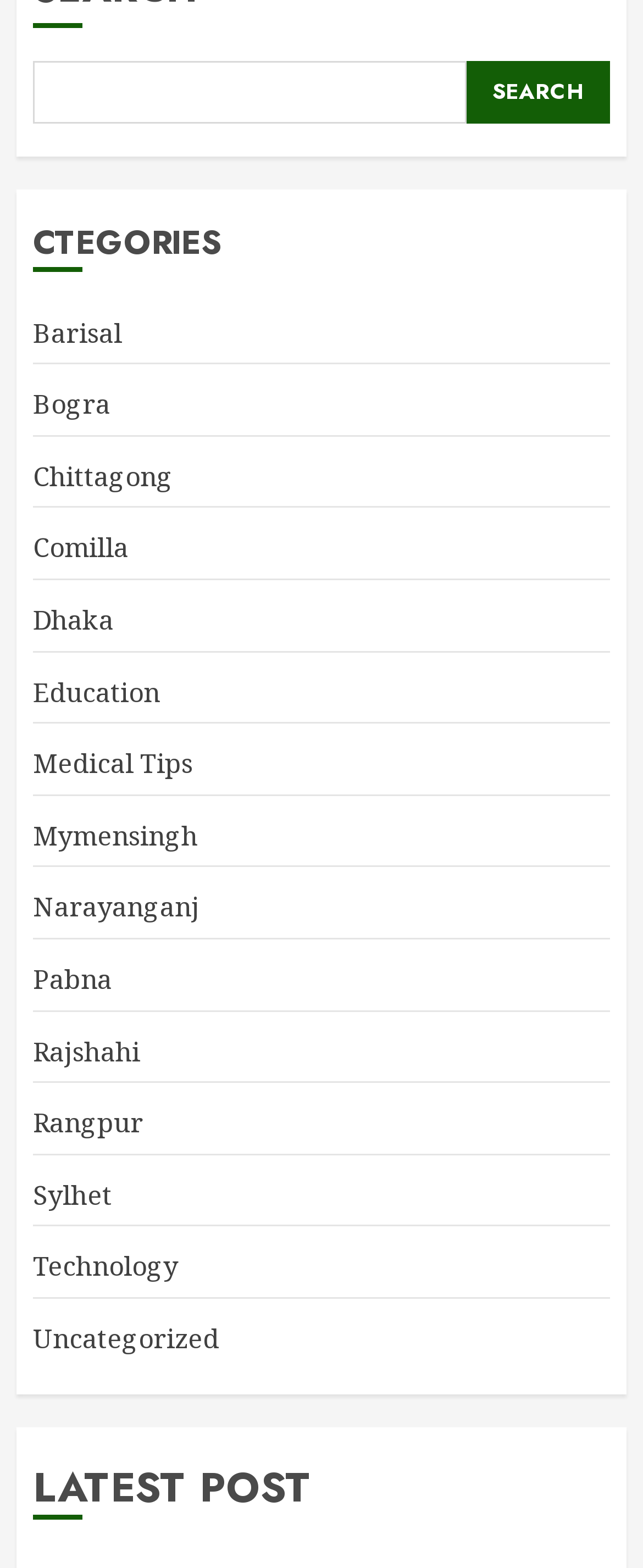Show the bounding box coordinates for the HTML element as described: "parent_node: SEARCH name="s"".

[0.051, 0.039, 0.724, 0.078]